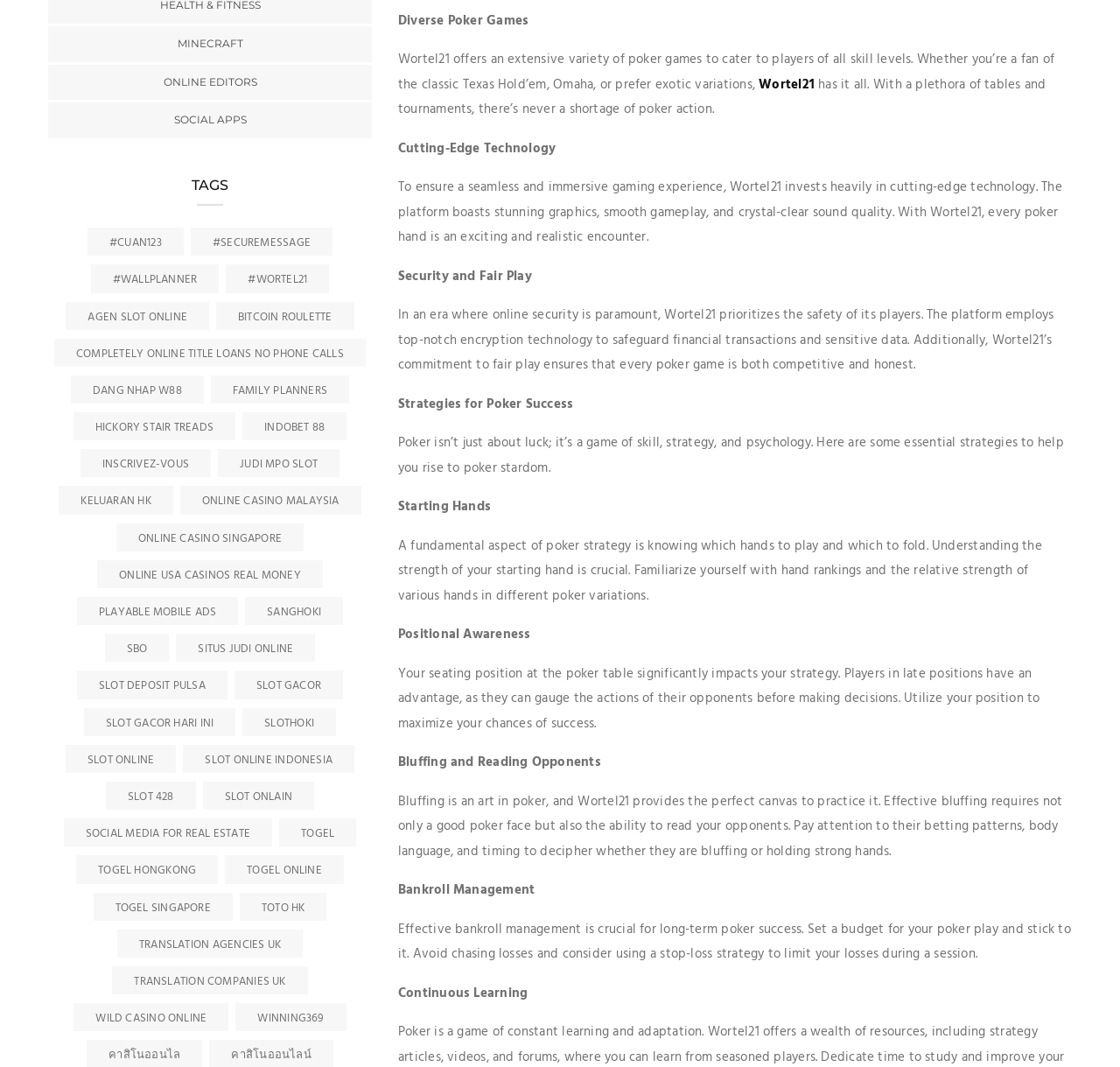Highlight the bounding box of the UI element that corresponds to this description: "Togel Hongkong".

[0.068, 0.802, 0.195, 0.828]